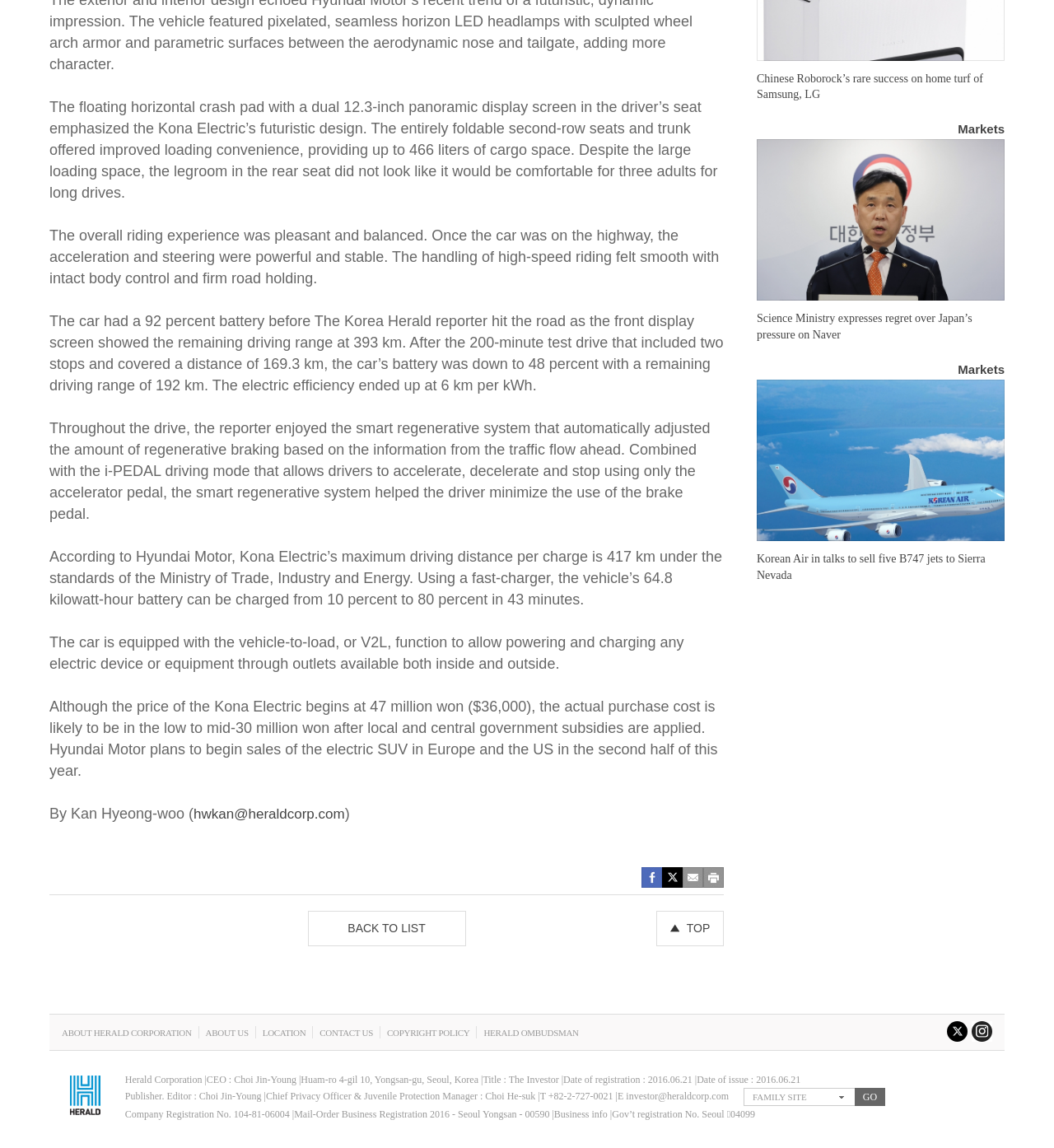Identify the bounding box coordinates of the region that needs to be clicked to carry out this instruction: "Click on the 'facebook' link". Provide these coordinates as four float numbers ranging from 0 to 1, i.e., [left, top, right, bottom].

[0.609, 0.757, 0.628, 0.769]